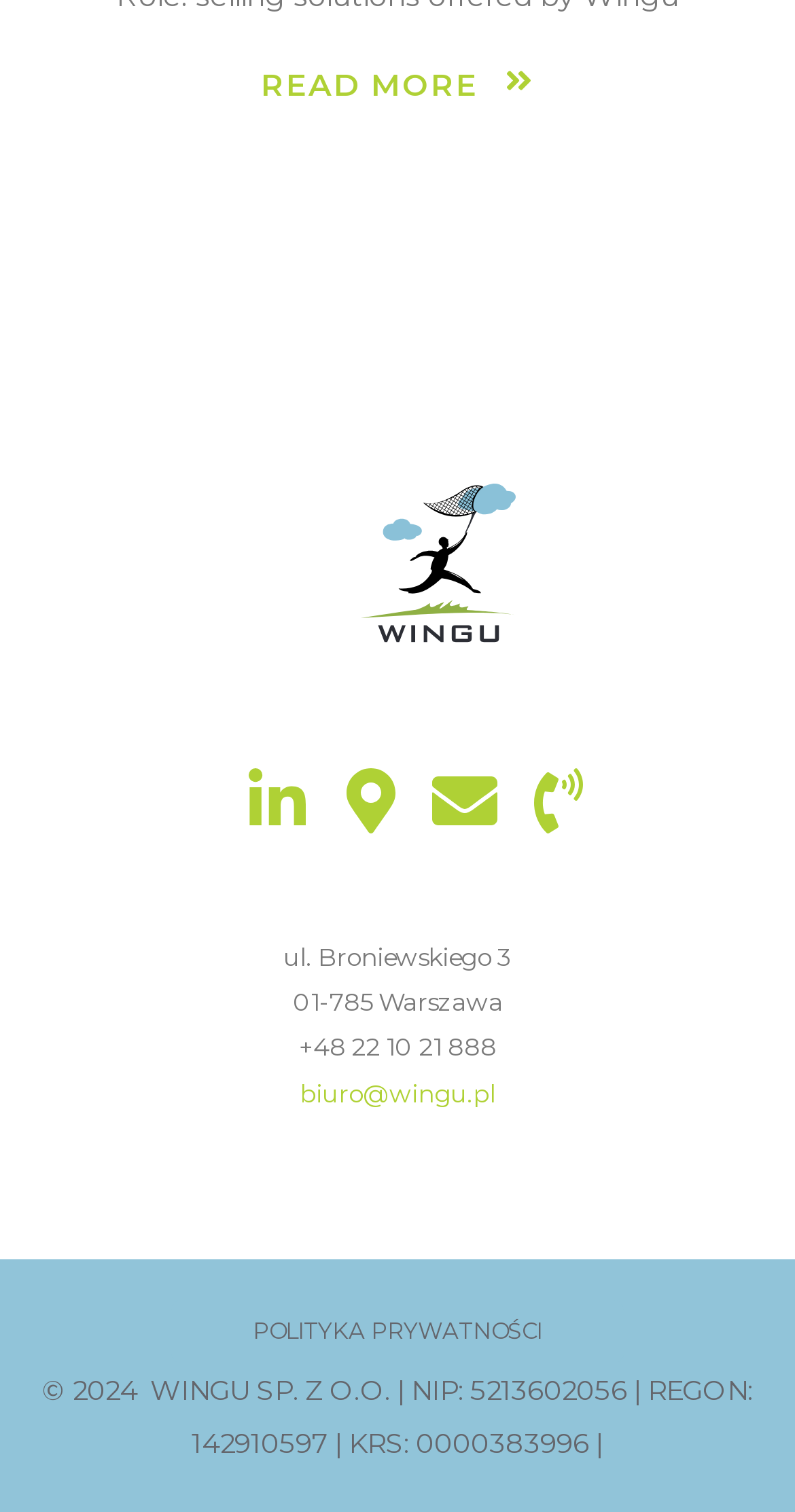What is the company's name?
Answer with a single word or phrase by referring to the visual content.

WINGU SP. Z O.O.